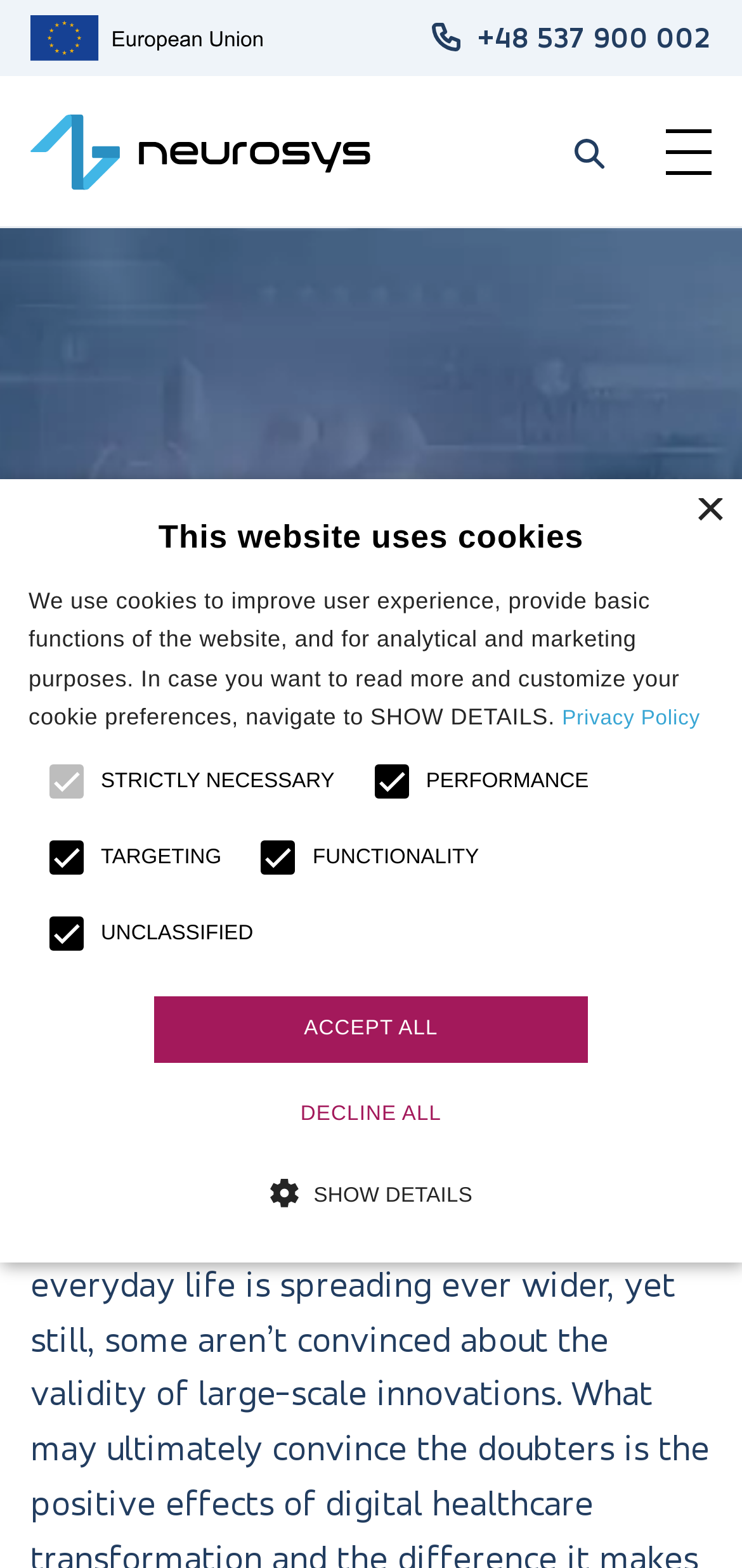Respond to the question below with a single word or phrase:
Who is the author of the article on the webpage?

Jowita Kessler